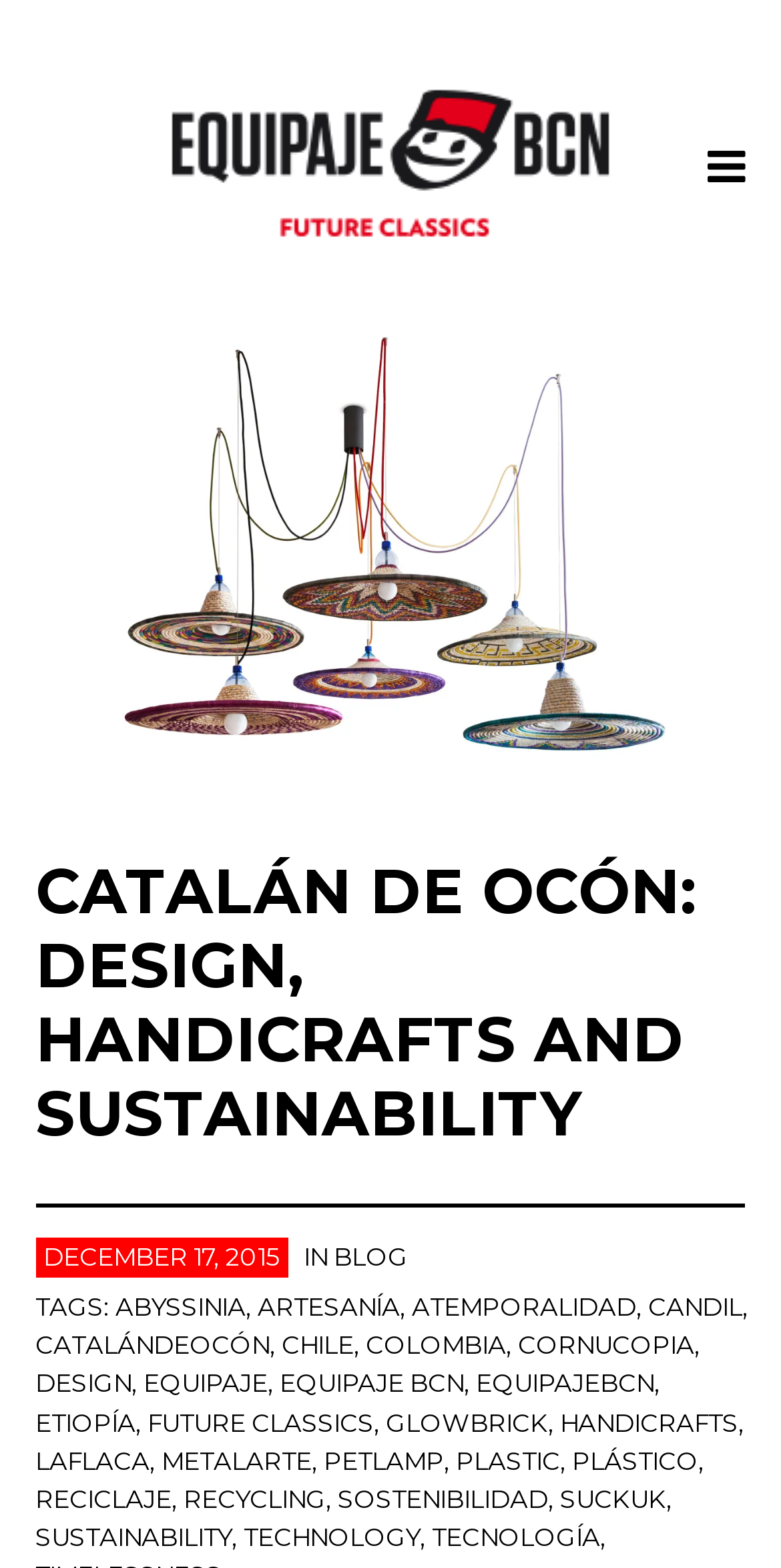Can you specify the bounding box coordinates of the area that needs to be clicked to fulfill the following instruction: "Click on the tag ABYSSINIA"?

[0.148, 0.824, 0.314, 0.843]